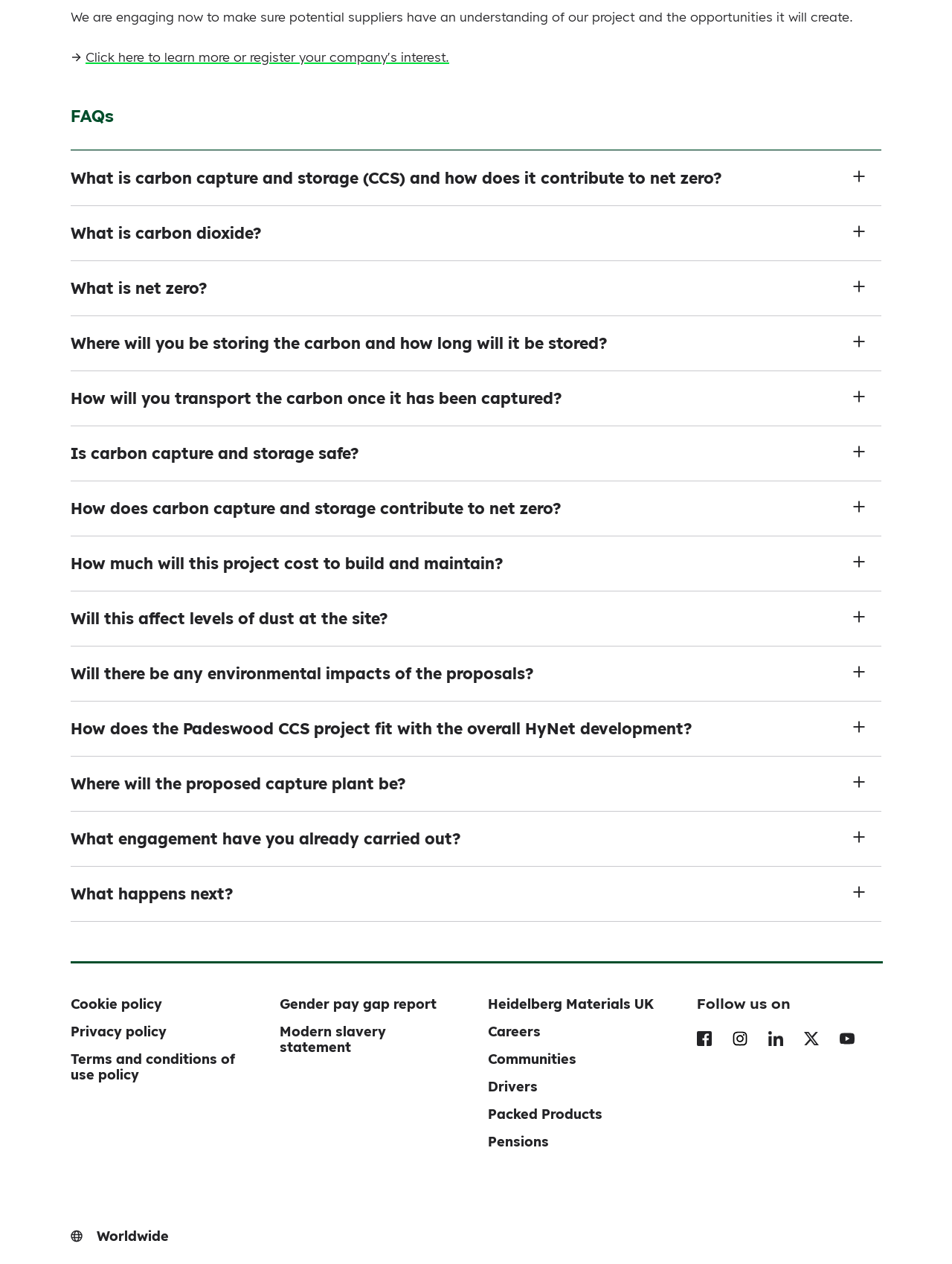What is the name of the company associated with the project?
Ensure your answer is thorough and detailed.

The company name is mentioned in the link 'Heidelberg Materials UK' at the bottom of the webpage, suggesting that it is the company behind the Padeswood CCS project.